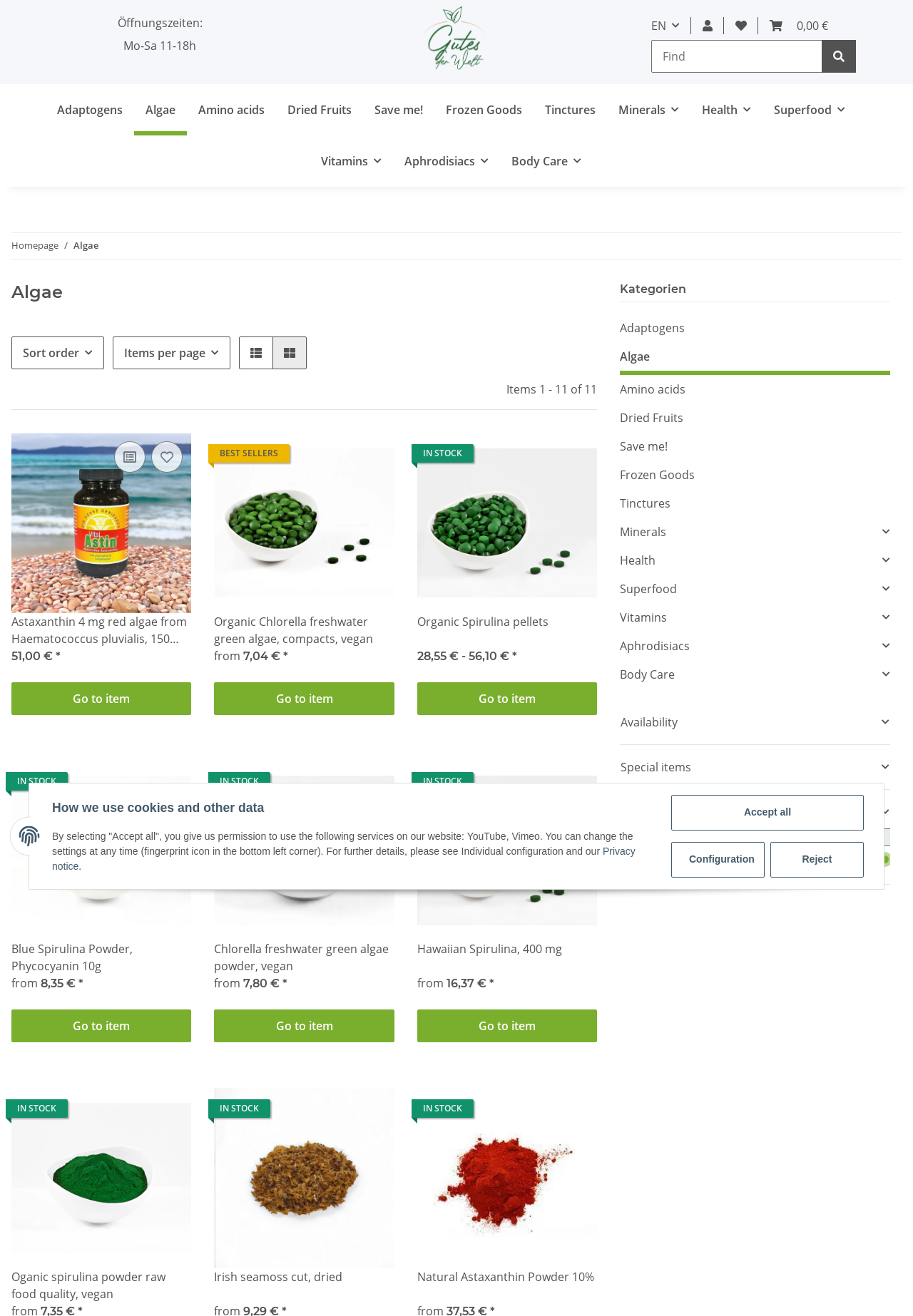Determine the bounding box coordinates of the section to be clicked to follow the instruction: "View my account". The coordinates should be given as four float numbers between 0 and 1, formatted as [left, top, right, bottom].

[0.757, 0.009, 0.793, 0.03]